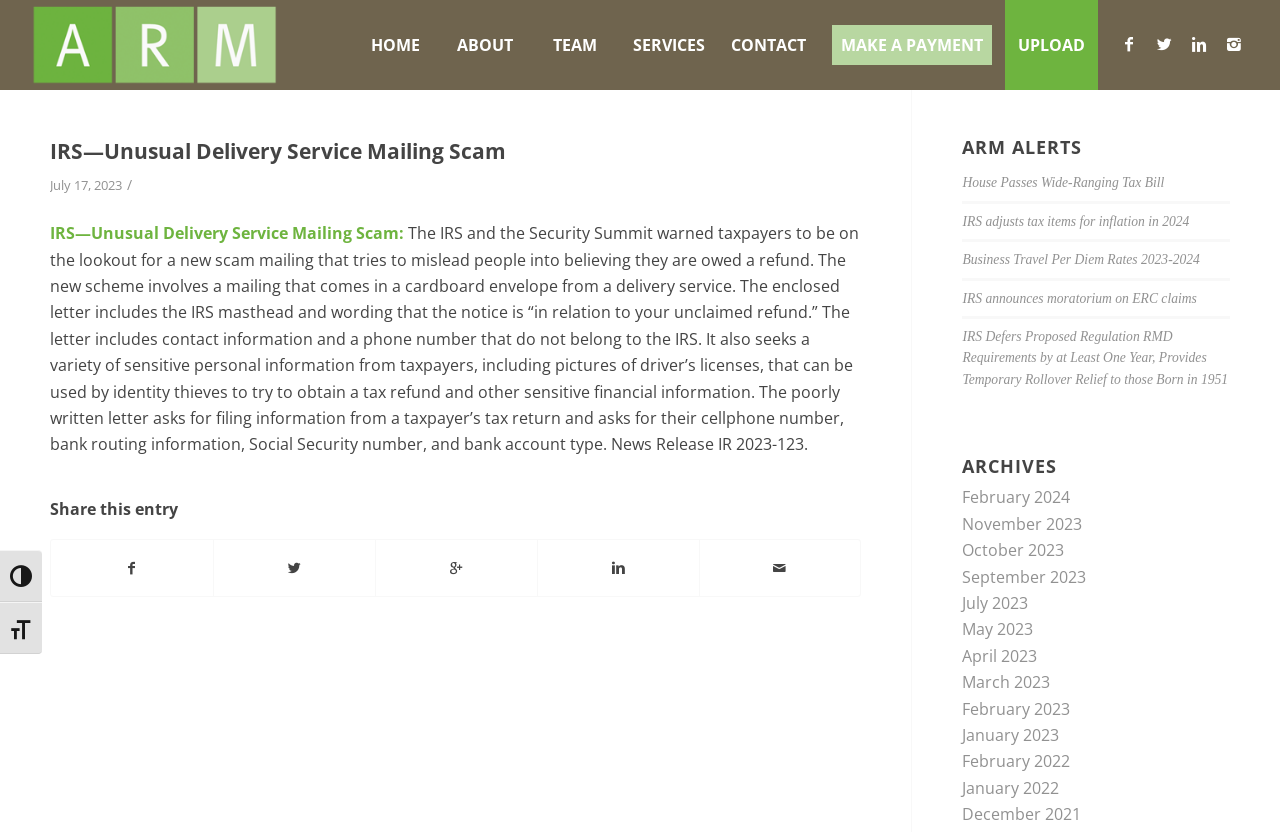Identify the bounding box for the described UI element: "ABOUT".

[0.344, 0.0, 0.414, 0.108]